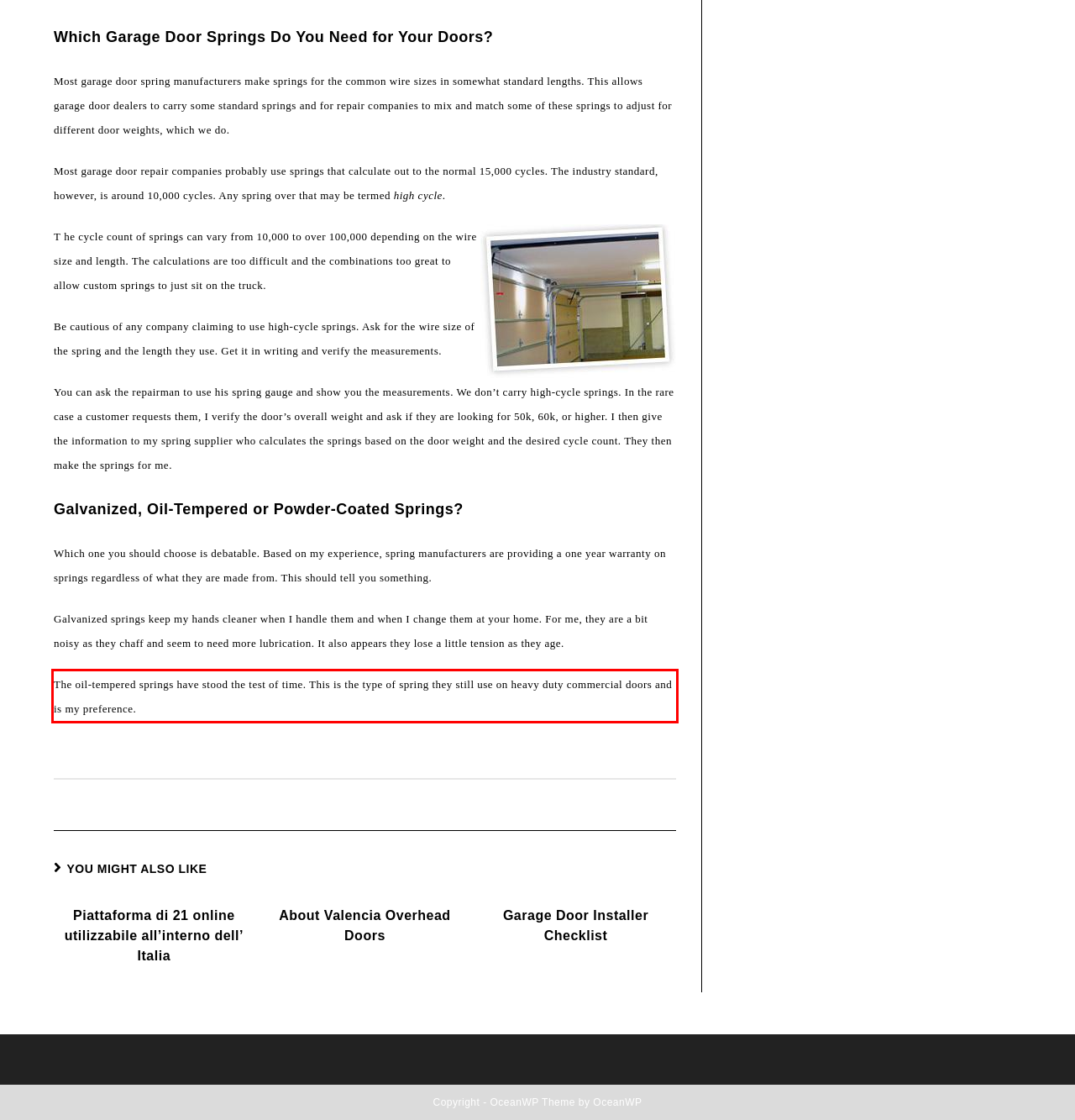Please take the screenshot of the webpage, find the red bounding box, and generate the text content that is within this red bounding box.

The oil-tempered springs have stood the test of time. This is the type of spring they still use on heavy duty commercial doors and is my preference.